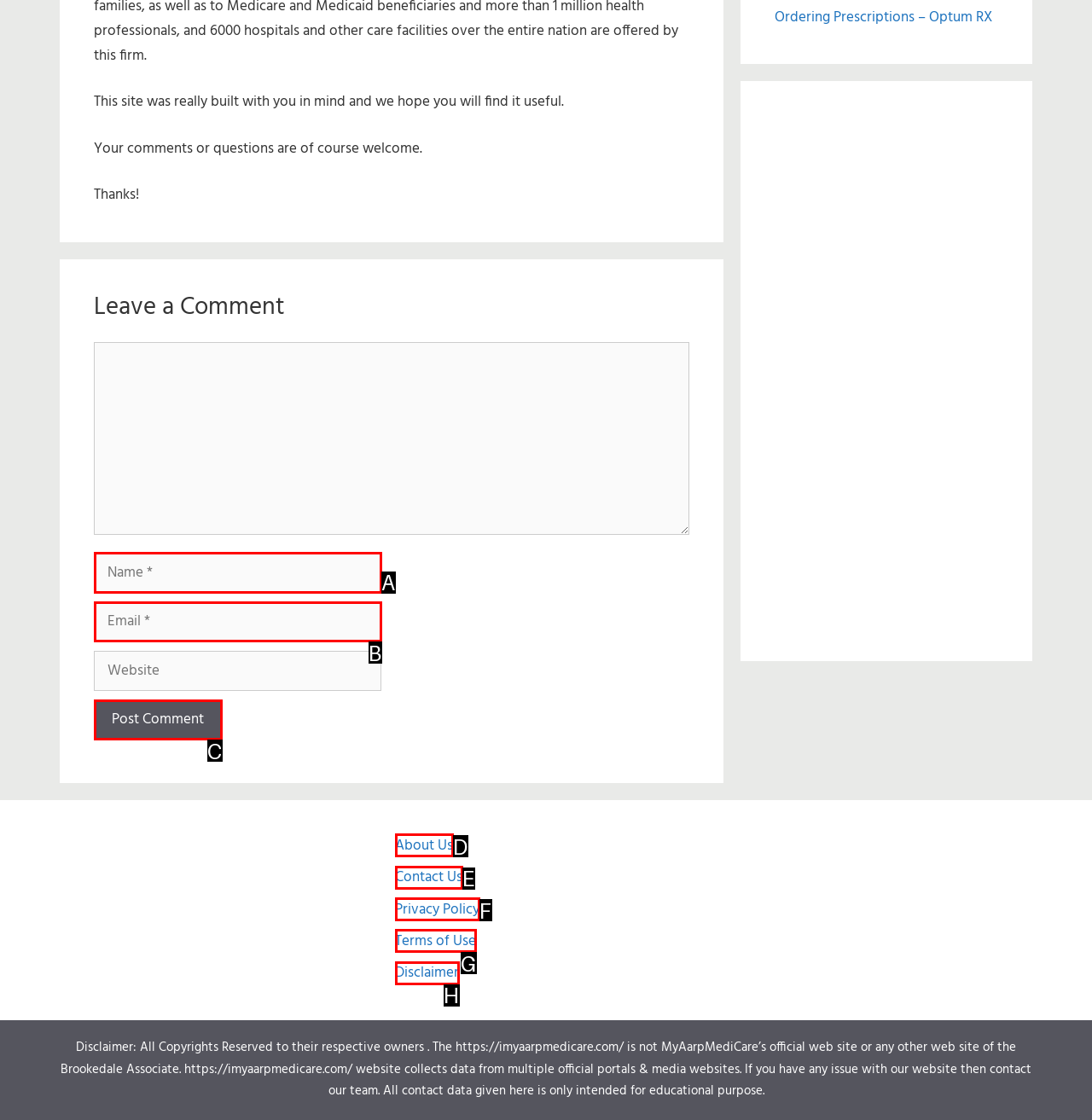Based on the description: Economy, select the HTML element that fits best. Provide the letter of the matching option.

None